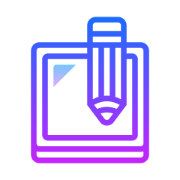Please answer the following question using a single word or phrase: 
What is the benefit of customizing themes?

Enhances messaging experience